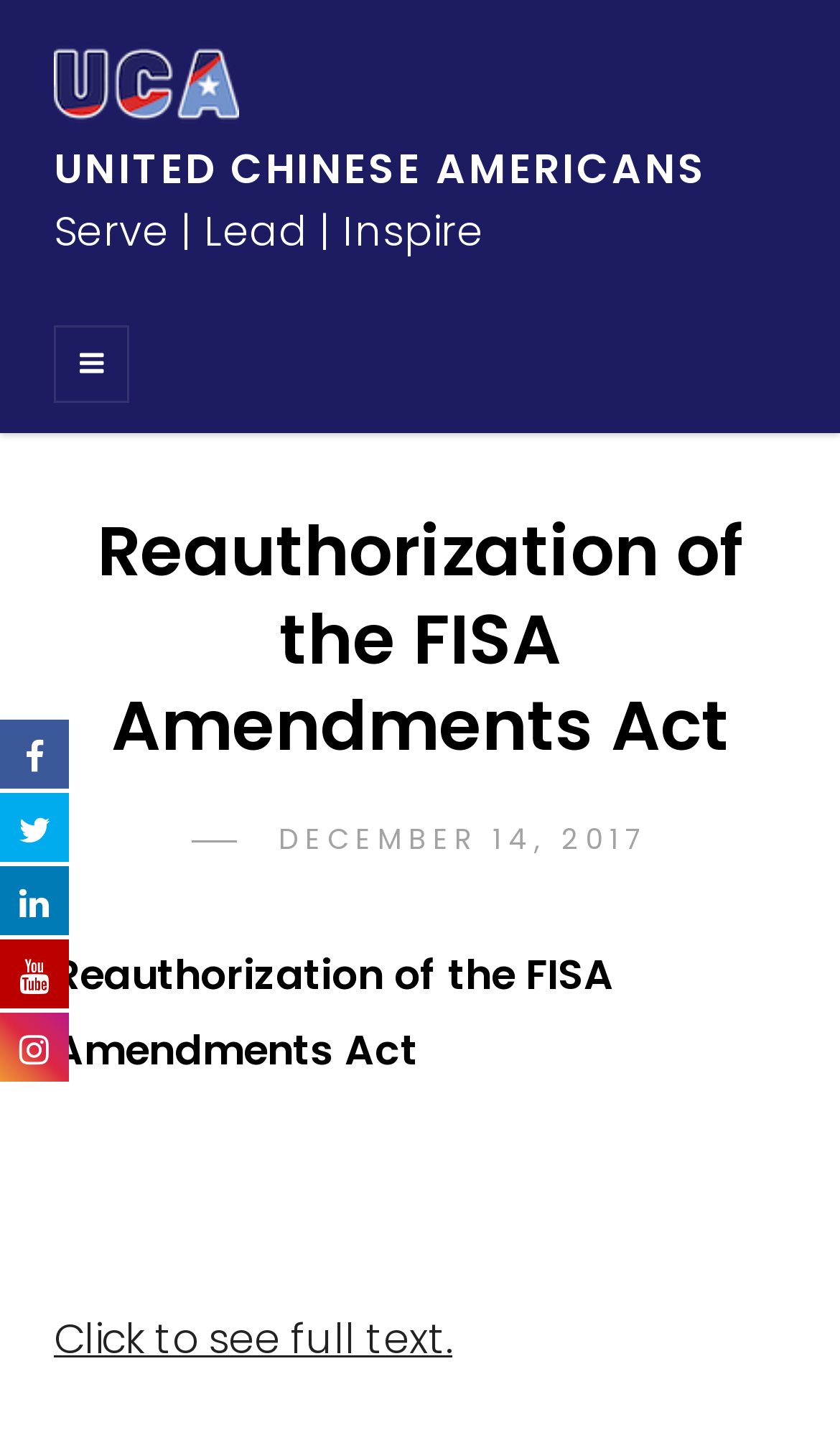How many social media links are on the left side of the webpage?
Analyze the image and provide a thorough answer to the question.

I counted the number of link elements with Unicode characters (e.g., '', '', etc.) on the left side of the webpage, which are typically used for social media icons. There are 5 such links.